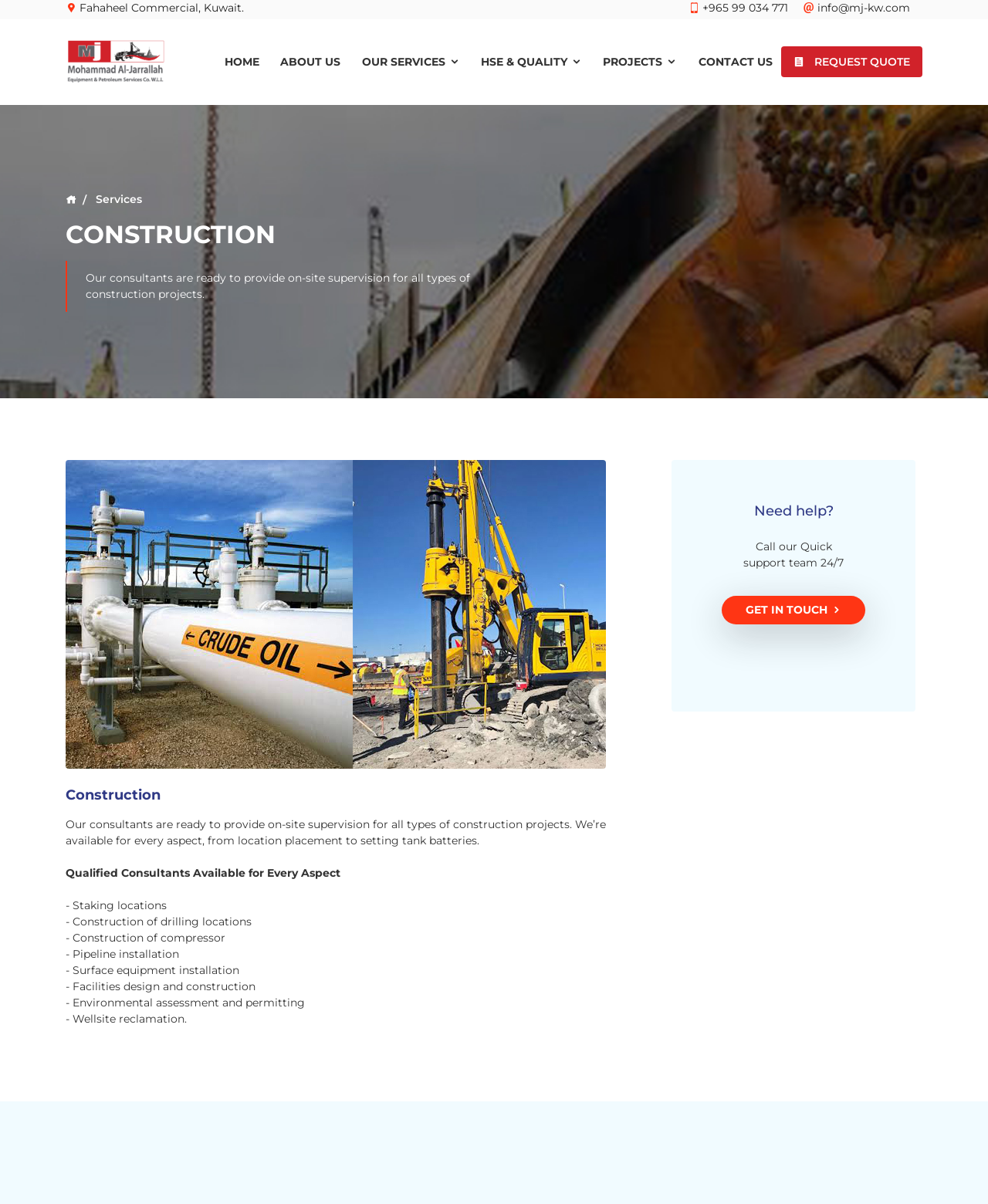Generate a comprehensive description of the contents of the webpage.

The webpage is about Mohammed Al-Jarallah Equipment & Petroleum Services Co.W.L.L, a company that provides various services related to lifting operation, rental equipment, rig move, and support, transportation, logistics, and civil works.

At the top of the page, there is a section with the company's address, phone number, and email address. Below this section, there is a button to request a quote.

The main navigation menu is located below the quote button, with links to different sections of the website, including Home, About Us, Our Services, HSE & Quality, Projects, and Contact Us.

The main content of the page is divided into two sections. The first section has a heading "CONSTRUCTION" and a brief description of the company's construction services. Below this, there is a list of services provided, including on-site supervision, location placement, setting tank batteries, and more.

The second section has a heading "Need help?" and provides contact information for the company's support team, which is available 24/7. There is also a link to get in touch with the company.

Throughout the page, there are several static text elements and links, but no images. The overall layout is organized, with clear headings and concise text.